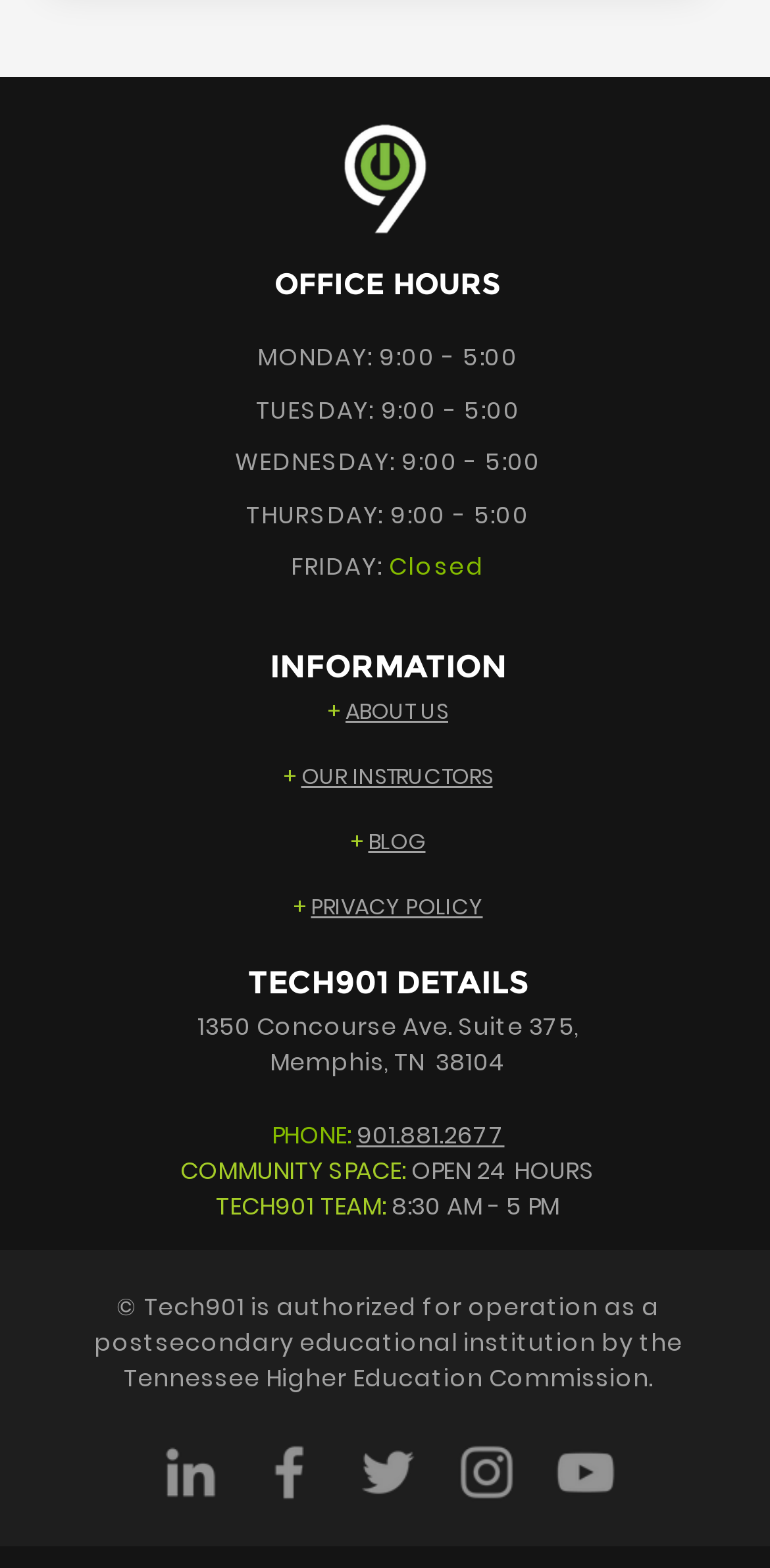Respond with a single word or phrase:
What is the phone number?

901.881.2677